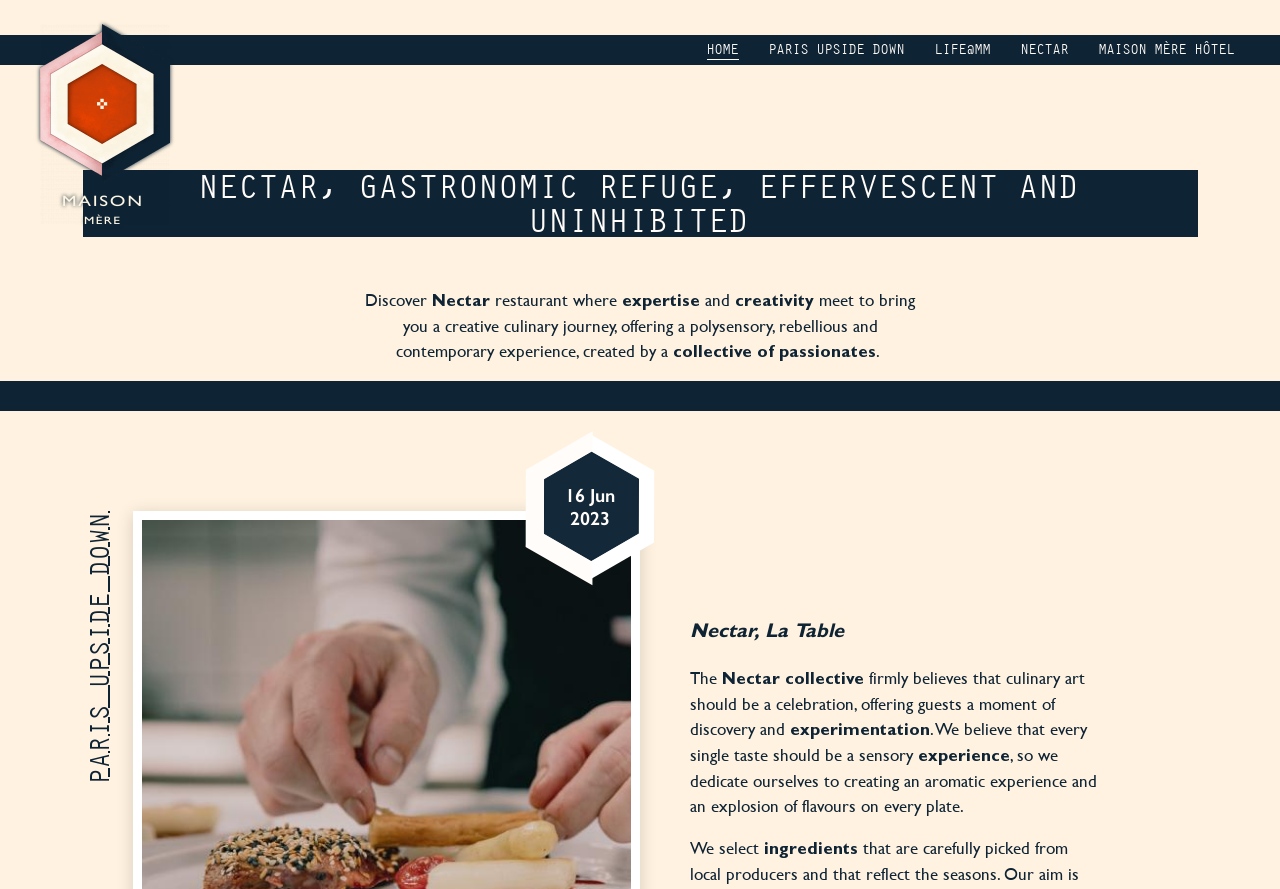Find the bounding box coordinates of the clickable area required to complete the following action: "Open Instagram menu".

[0.473, 0.045, 0.487, 0.072]